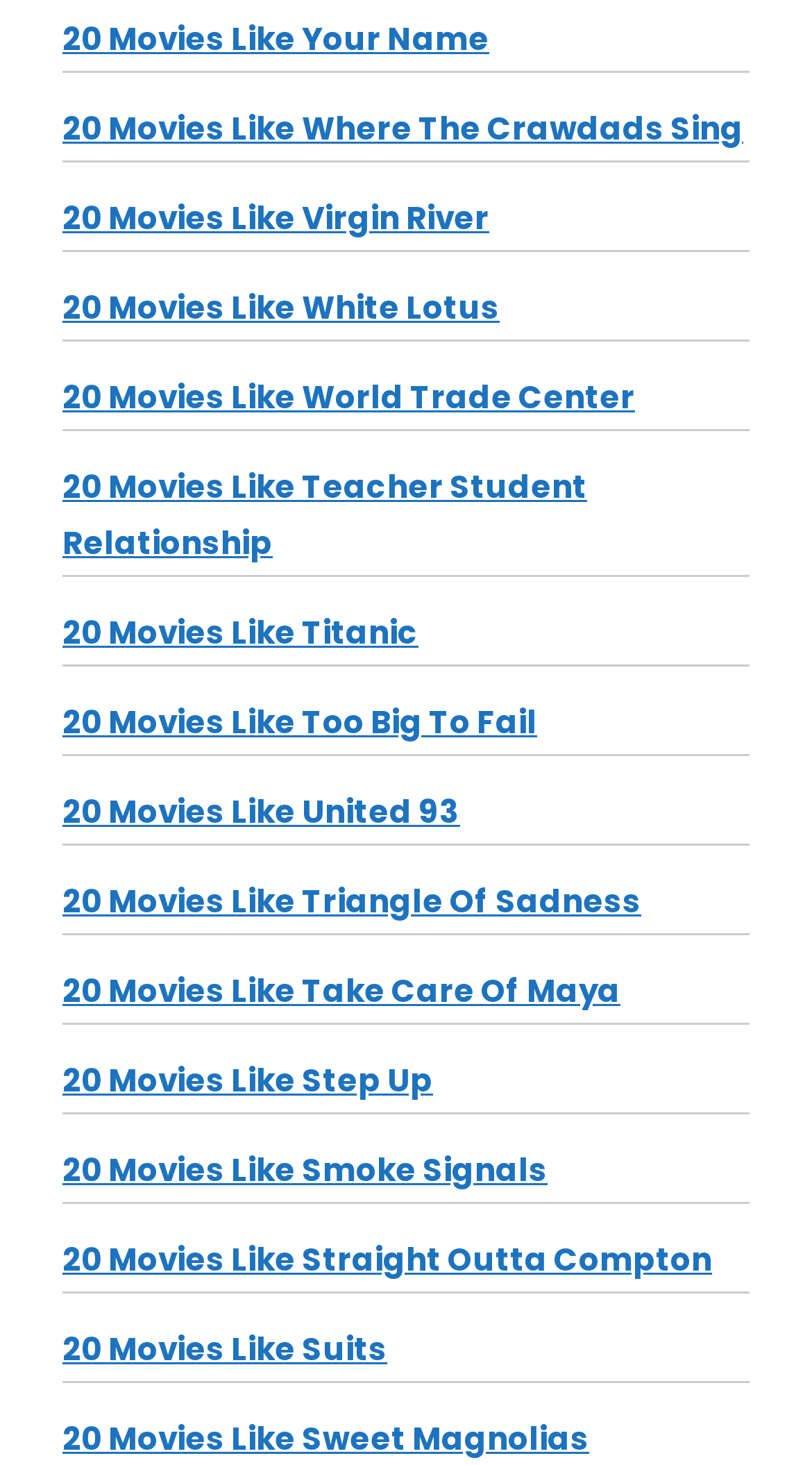Given the description "20 Movies Like Your Name", provide the bounding box coordinates of the corresponding UI element.

[0.077, 0.012, 0.603, 0.042]